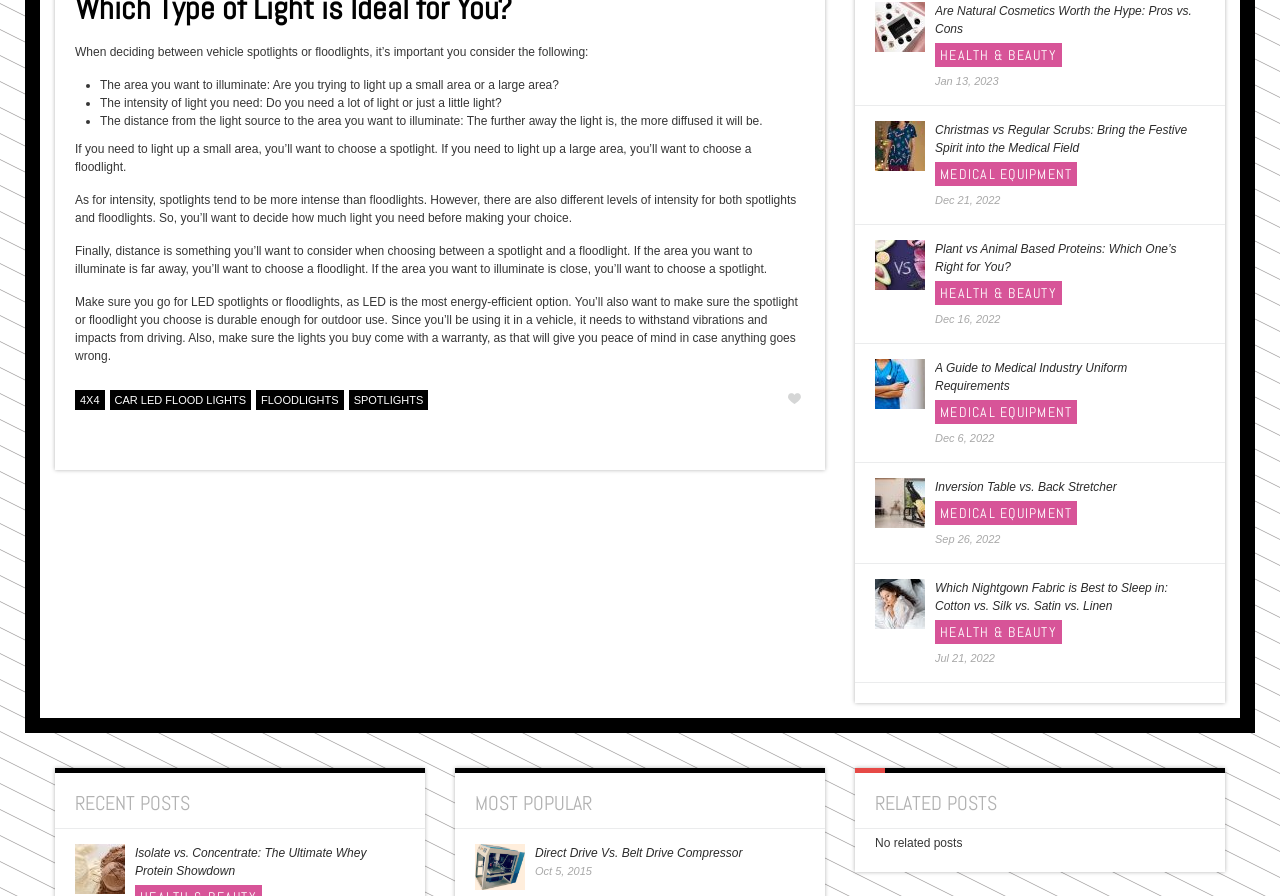Using the element description provided, determine the bounding box coordinates in the format (top-left x, top-left y, bottom-right x, bottom-right y). Ensure that all values are floating point numbers between 0 and 1. Element description: spotlights

[0.272, 0.435, 0.335, 0.458]